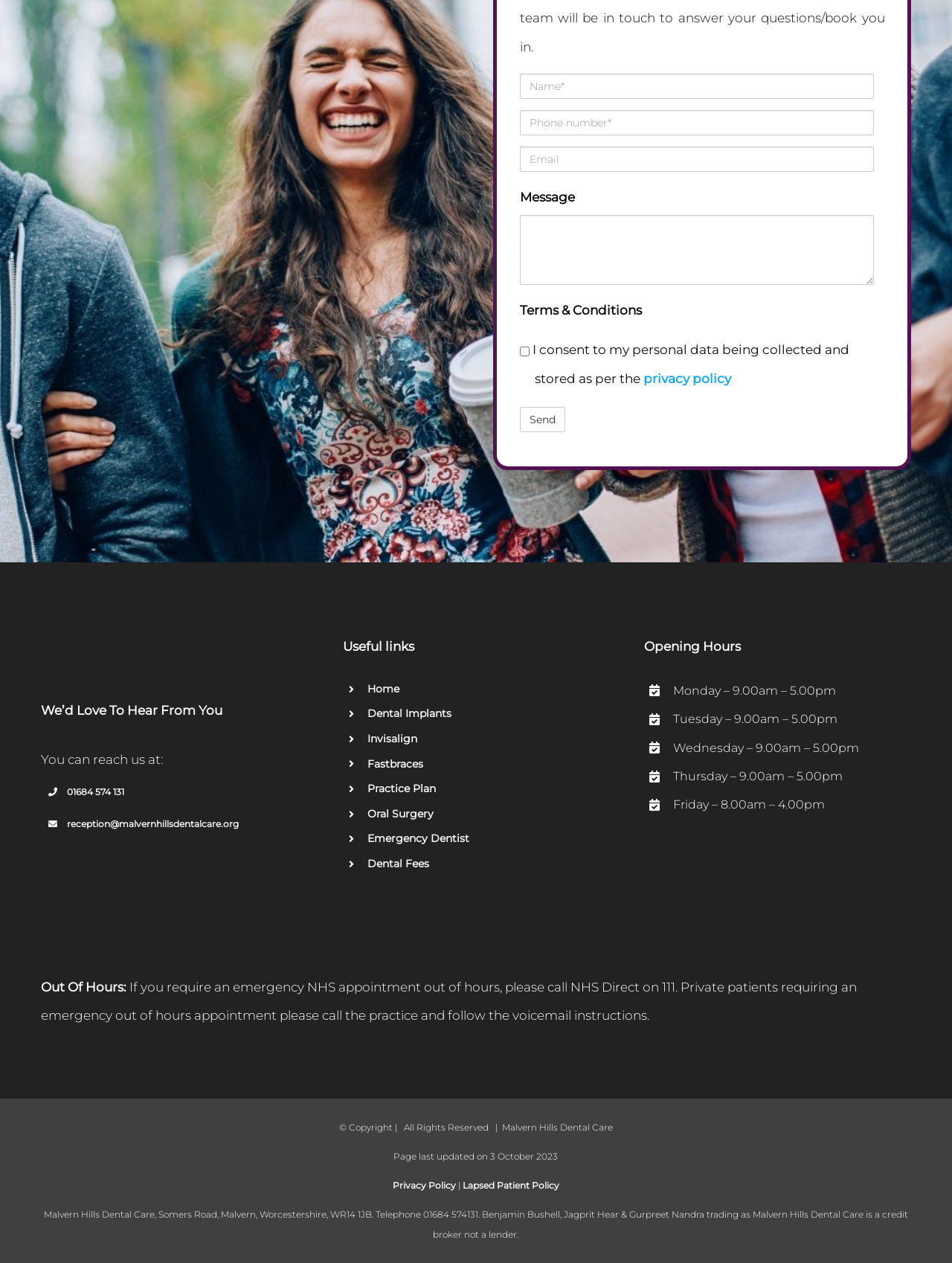What is the email address of the dental care?
Based on the screenshot, give a detailed explanation to answer the question.

I found the answer by looking at the link element with the text ' reception@malvernhillsdentalcare.org' which is likely to be the email address of the dental care.